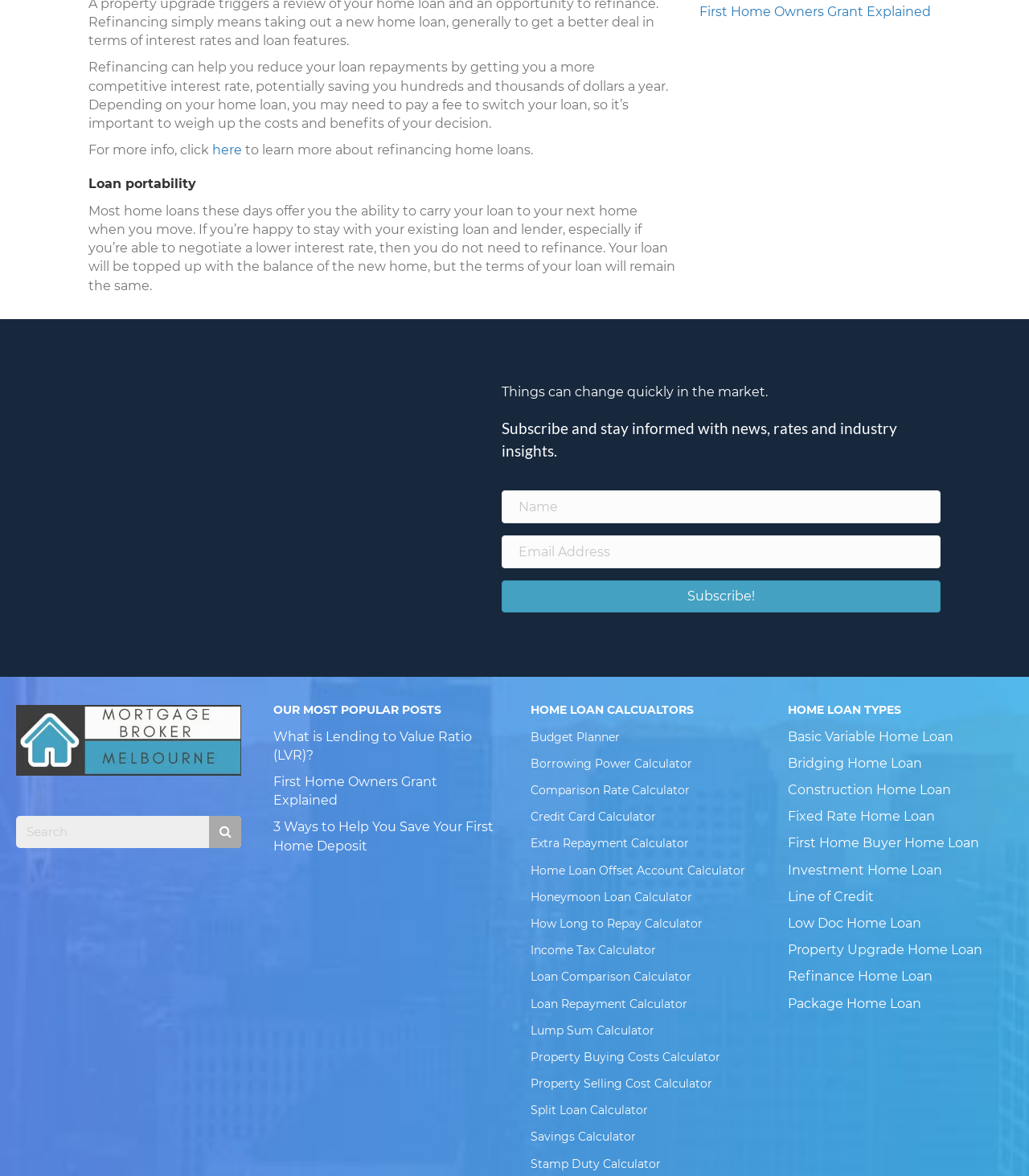Please analyze the image and provide a thorough answer to the question:
What type of calculator is available on this website?

The section 'HOME LOAN CALCUALTORS' lists various calculators such as Budget Planner, Borrowing Power Calculator, and Loan Repayment Calculator, indicating that this website offers home loan calculators.